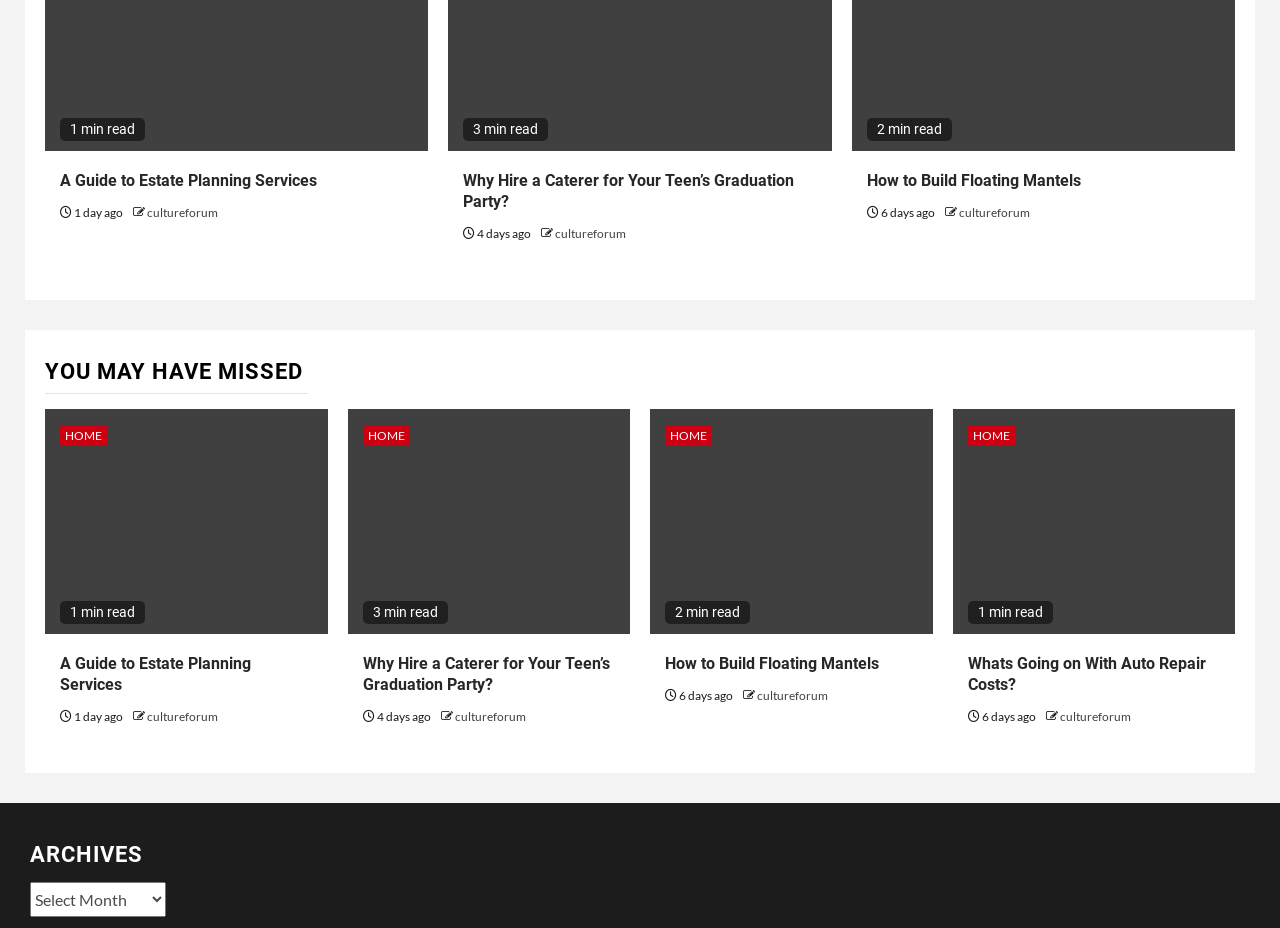Identify the bounding box of the UI element that matches this description: "How to Build Floating Mantels".

[0.52, 0.705, 0.687, 0.726]